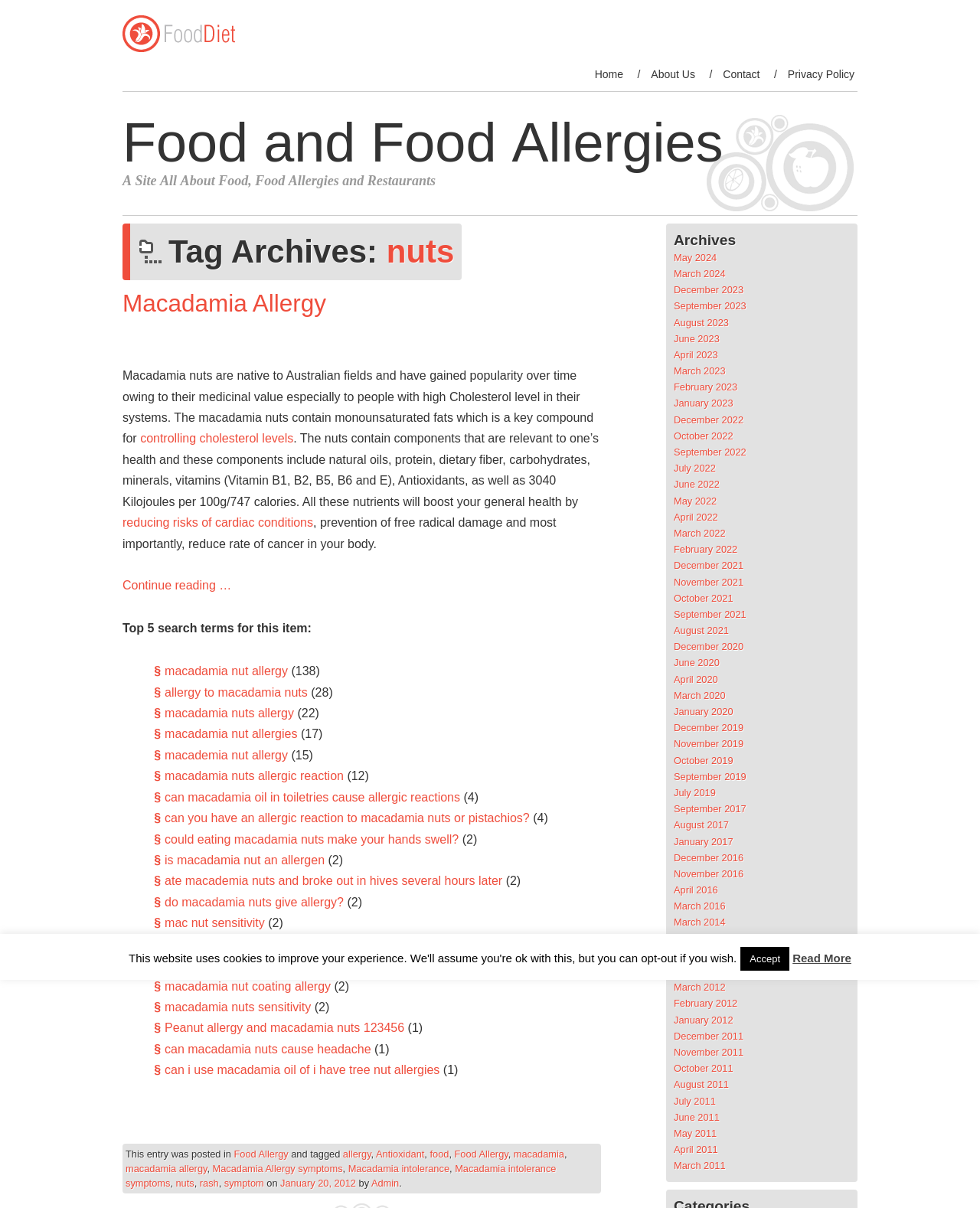Identify the bounding box coordinates for the region of the element that should be clicked to carry out the instruction: "Explore services". The bounding box coordinates should be four float numbers between 0 and 1, i.e., [left, top, right, bottom].

None